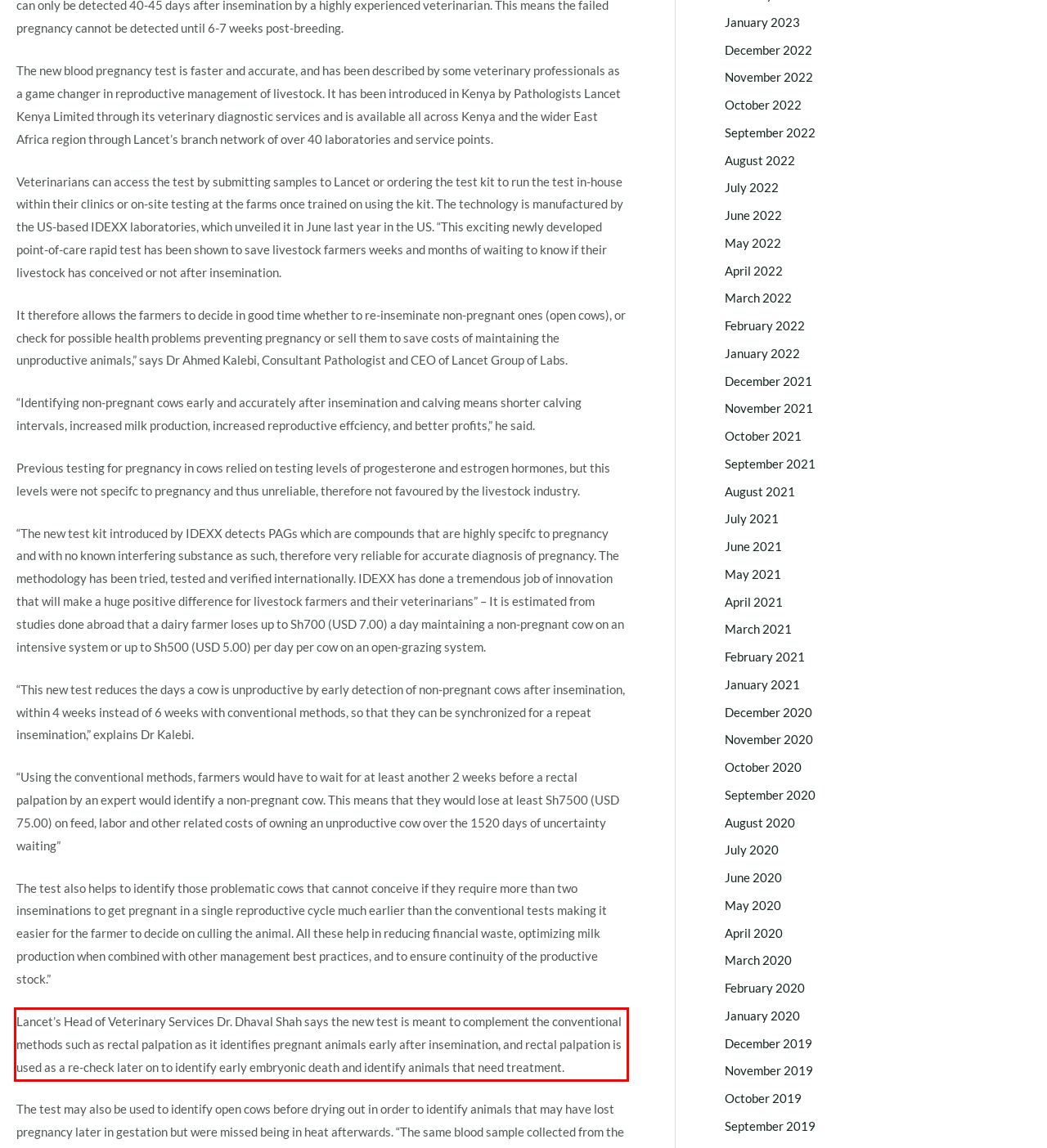You are presented with a webpage screenshot featuring a red bounding box. Perform OCR on the text inside the red bounding box and extract the content.

Lancet’s Head of Veterinary Services Dr. Dhaval Shah says the new test is meant to complement the conventional methods such as rectal palpation as it identifies pregnant animals early after insemination, and rectal palpation is used as a re-check later on to identify early embryonic death and identify animals that need treatment.